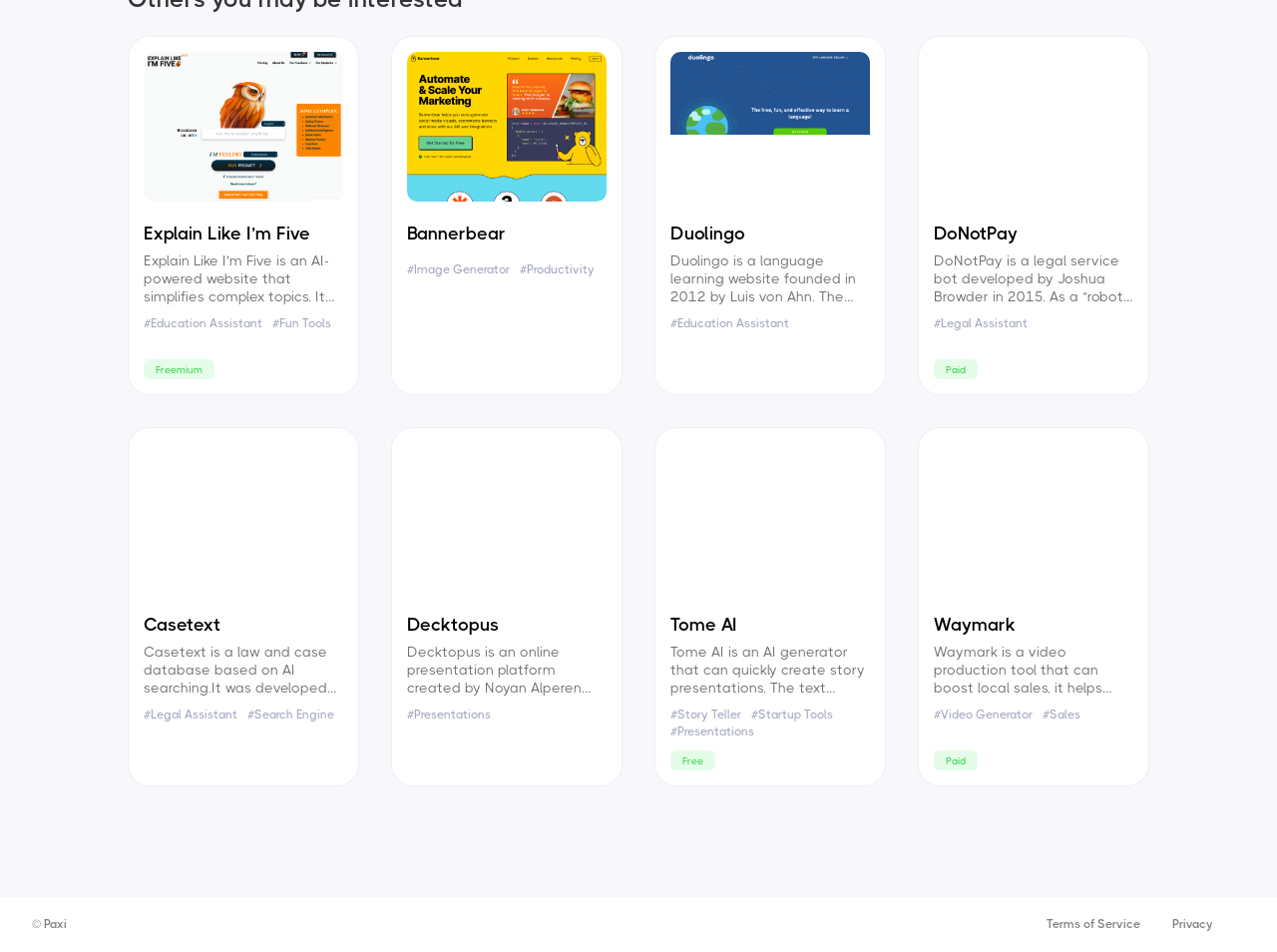Locate the bounding box coordinates of the element to click to perform the following action: 'Discover DoNotPay'. The coordinates should be given as four float values between 0 and 1, in the form of [left, top, right, bottom].

[0.731, 0.055, 0.888, 0.321]